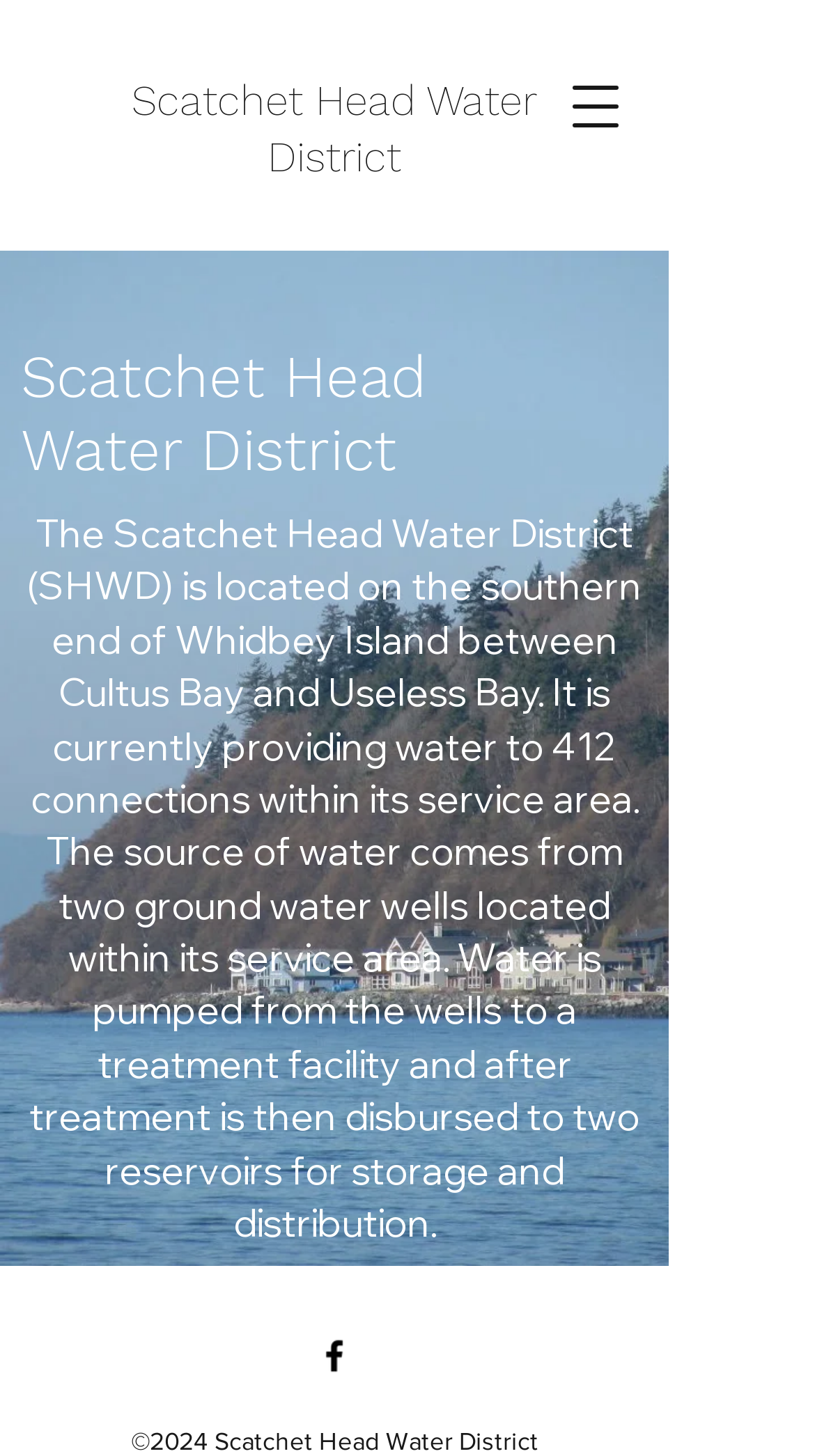Identify and provide the bounding box for the element described by: "Scatchet Head Water District".

[0.162, 0.052, 0.659, 0.125]